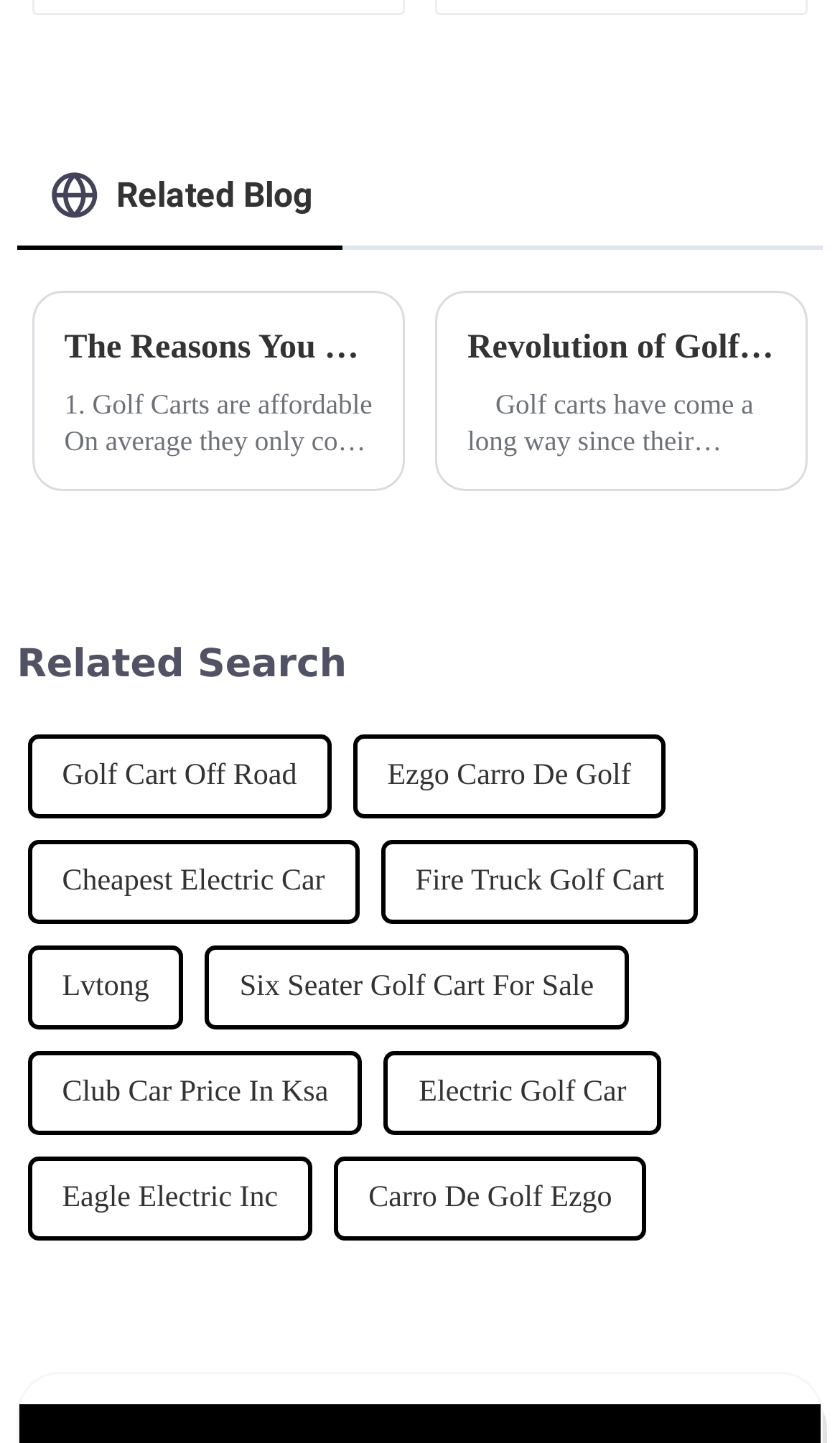Bounding box coordinates are specified in the format (top-left x, top-left y, bottom-right x, bottom-right y). All values are floating point numbers bounded between 0 and 1. Please provide the bounding box coordinate of the region this sentence describes: Related Blog

[0.02, 0.1, 0.408, 0.171]